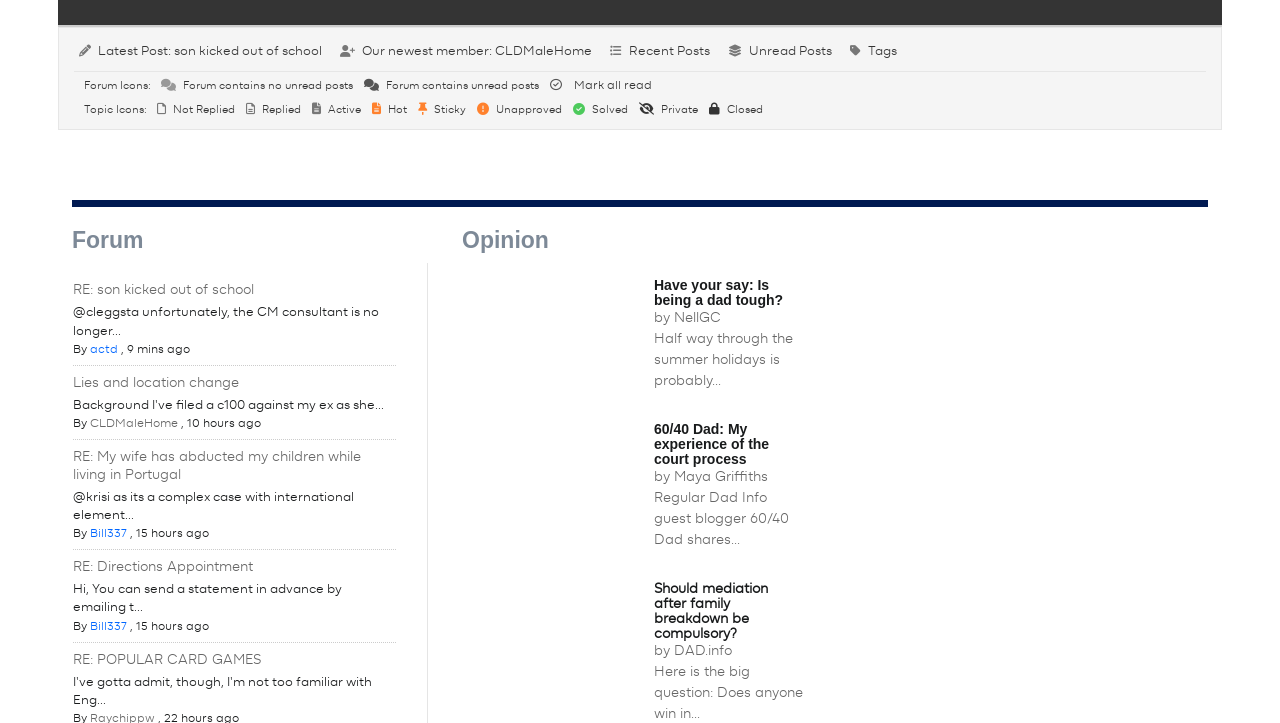Extract the bounding box coordinates of the UI element described: "RE: POPULAR CARD GAMES". Provide the coordinates in the format [left, top, right, bottom] with values ranging from 0 to 1.

[0.057, 0.903, 0.204, 0.922]